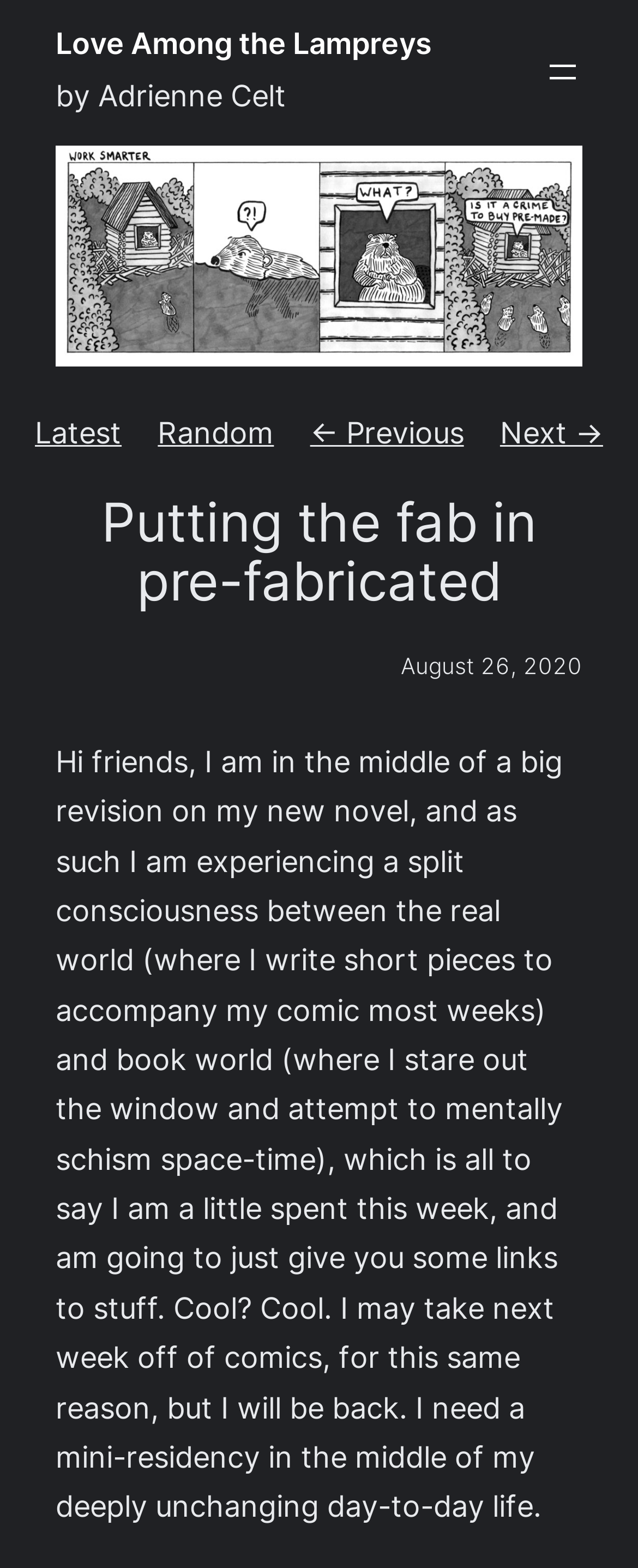Please find the bounding box coordinates in the format (top-left x, top-left y, bottom-right x, bottom-right y) for the given element description. Ensure the coordinates are floating point numbers between 0 and 1. Description: Love Among the Lampreys

[0.087, 0.017, 0.677, 0.039]